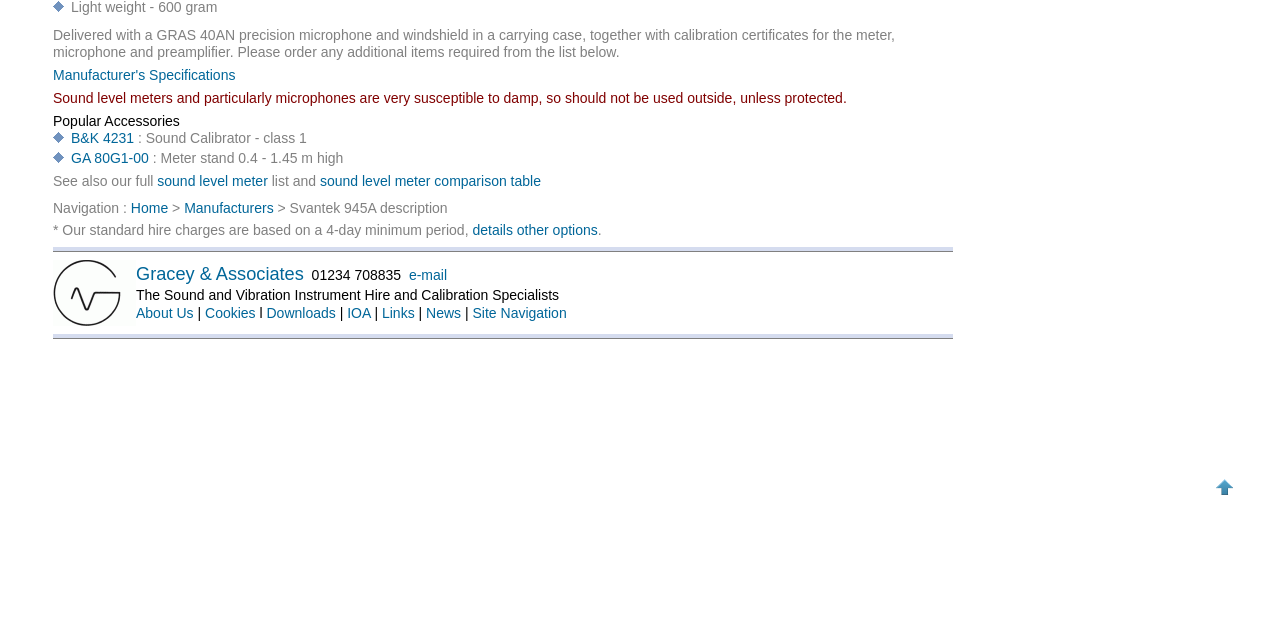Ascertain the bounding box coordinates for the UI element detailed here: "Follow us on Twitter". The coordinates should be provided as [left, top, right, bottom] with each value being a float between 0 and 1.

None